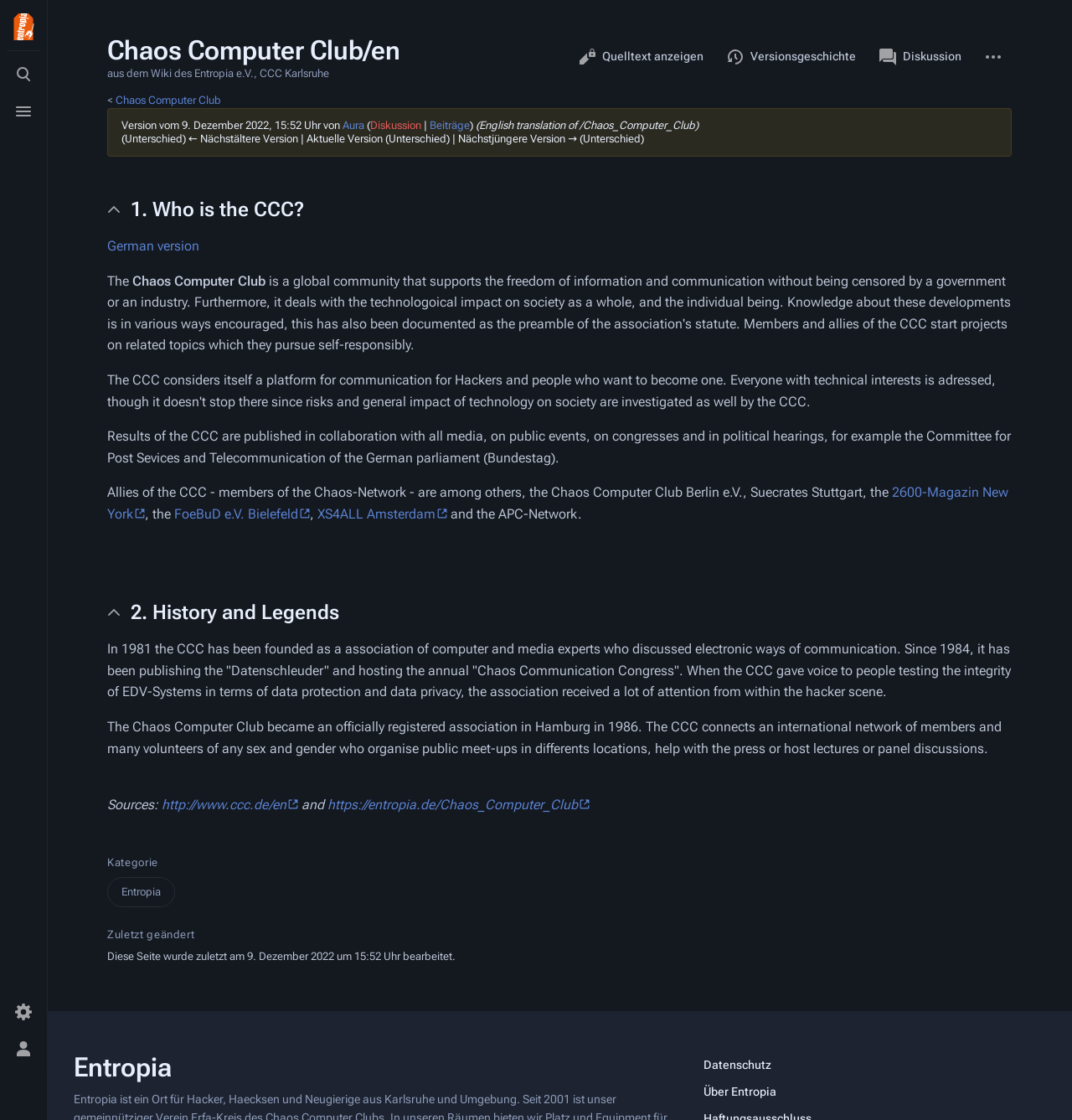Predict the bounding box of the UI element based on this description: "FoeBuD e.V. Bielefeld".

[0.162, 0.452, 0.289, 0.466]